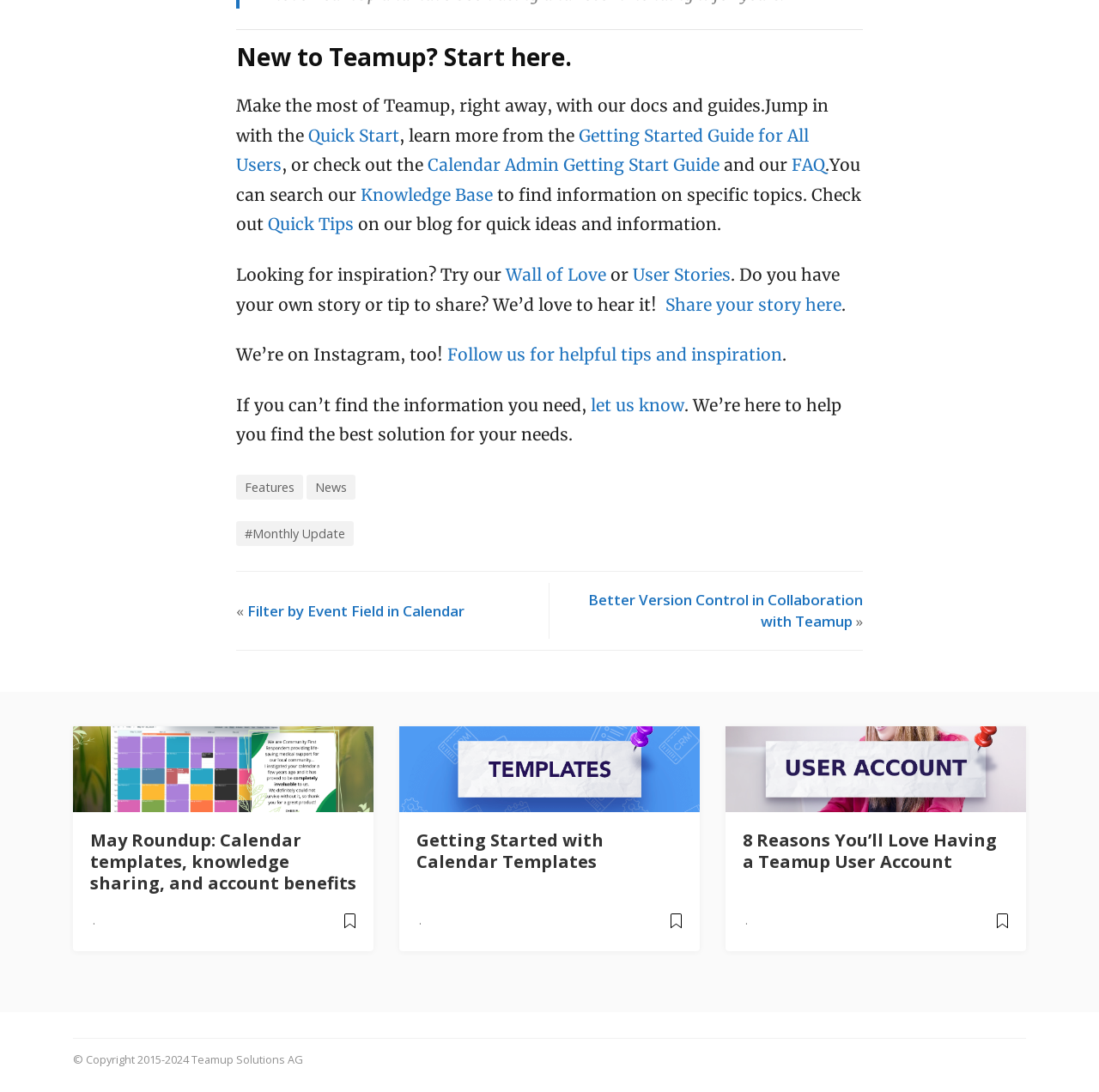Extract the bounding box coordinates for the UI element described by the text: "Knowledge Base". The coordinates should be in the form of [left, top, right, bottom] with values between 0 and 1.

[0.328, 0.169, 0.448, 0.188]